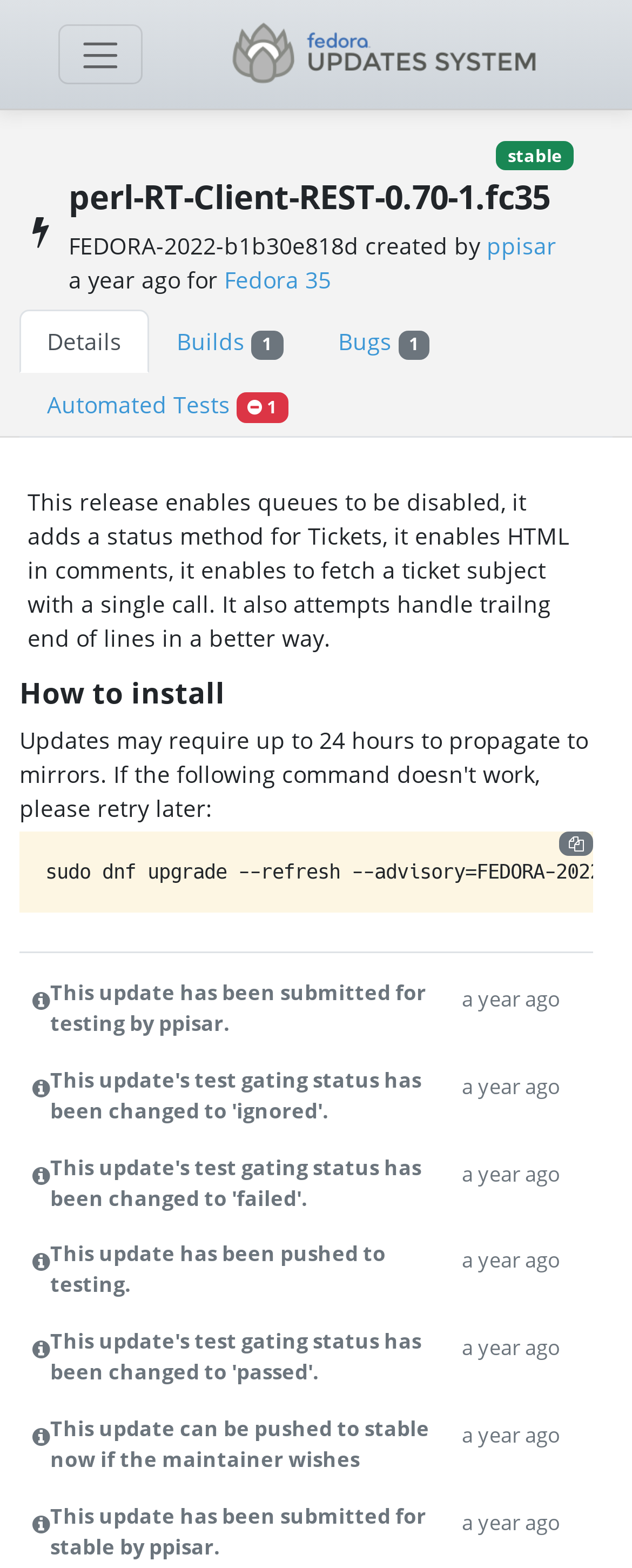Provide your answer to the question using just one word or phrase: What is the release date of the update?

2022-09-26